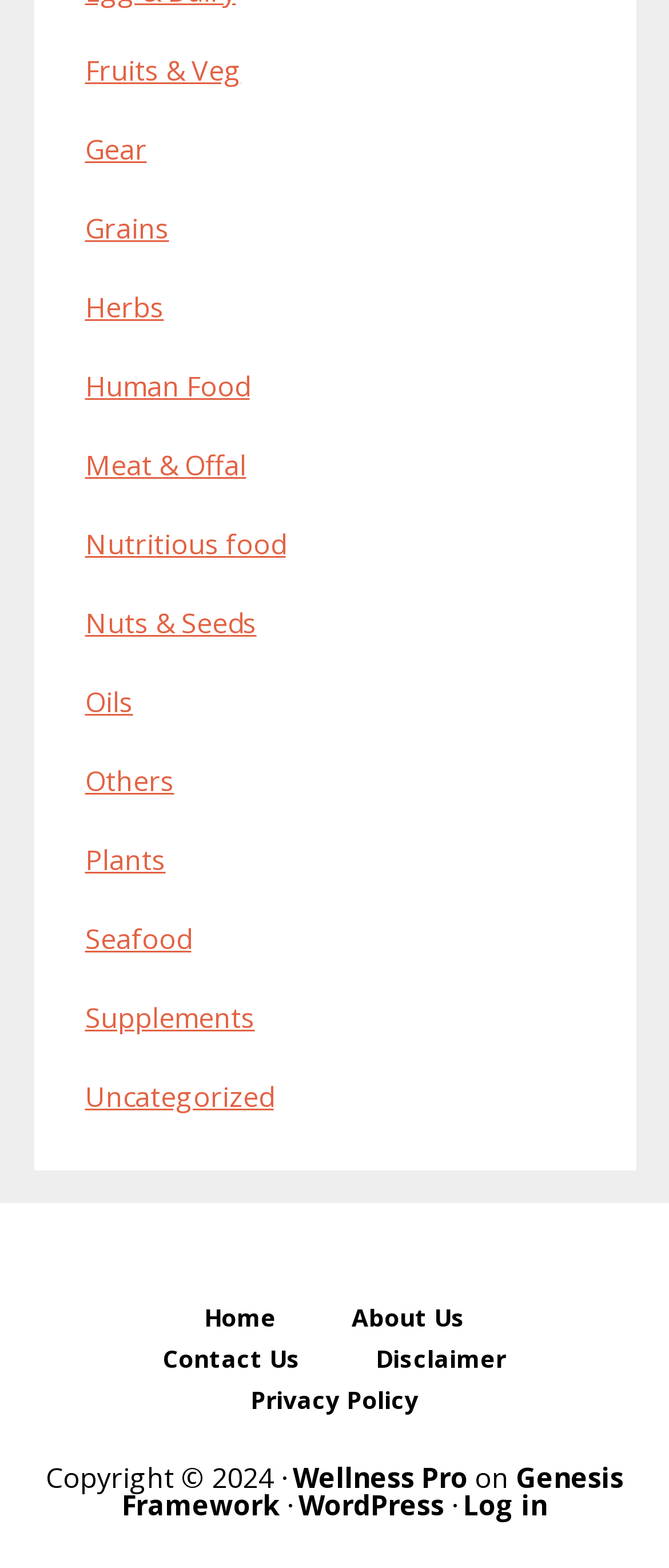Locate the UI element that matches the description Meat & Offal in the webpage screenshot. Return the bounding box coordinates in the format (top-left x, top-left y, bottom-right x, bottom-right y), with values ranging from 0 to 1.

[0.127, 0.285, 0.368, 0.309]